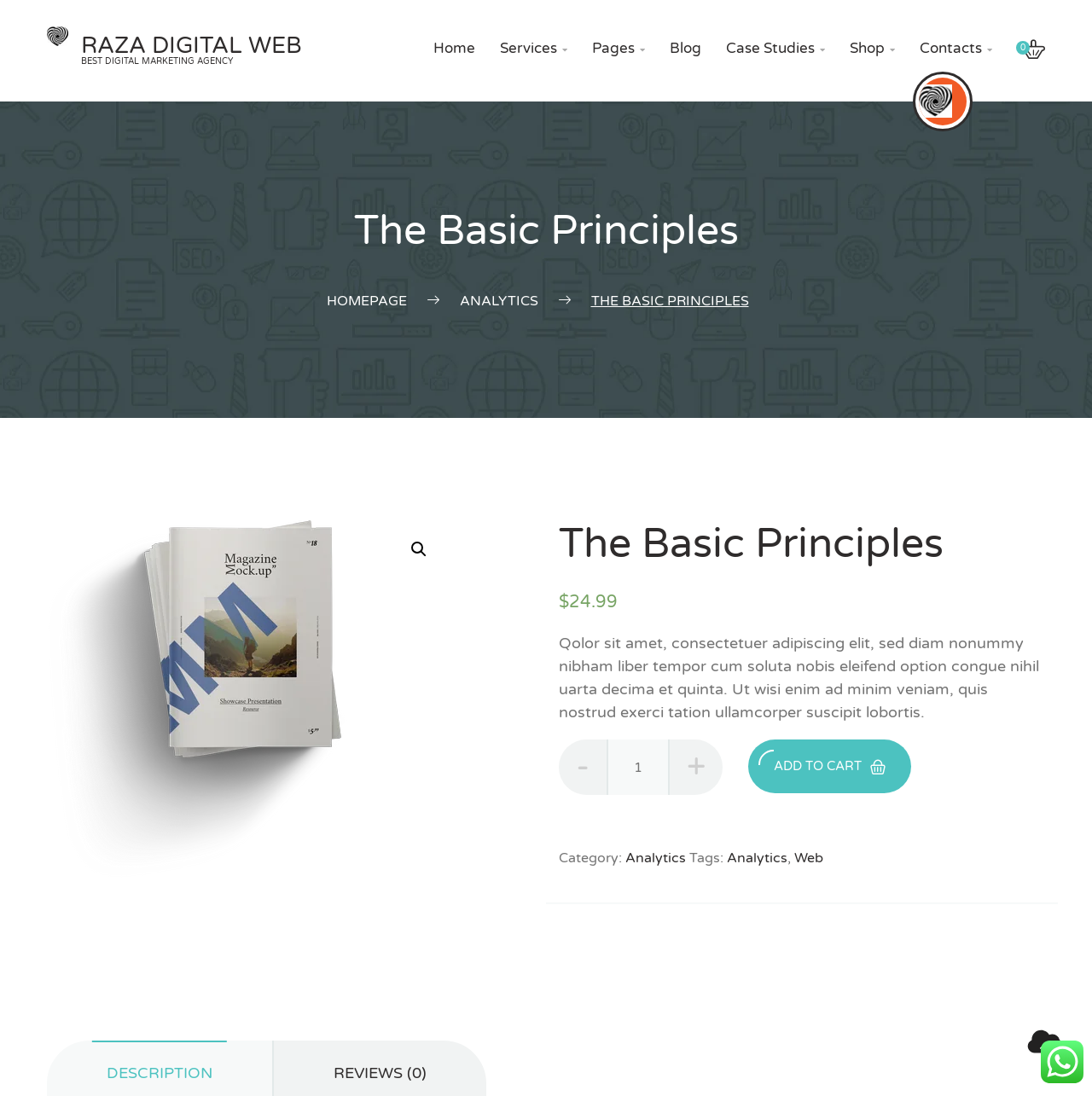Extract the primary headline from the webpage and present its text.

The Basic Principles